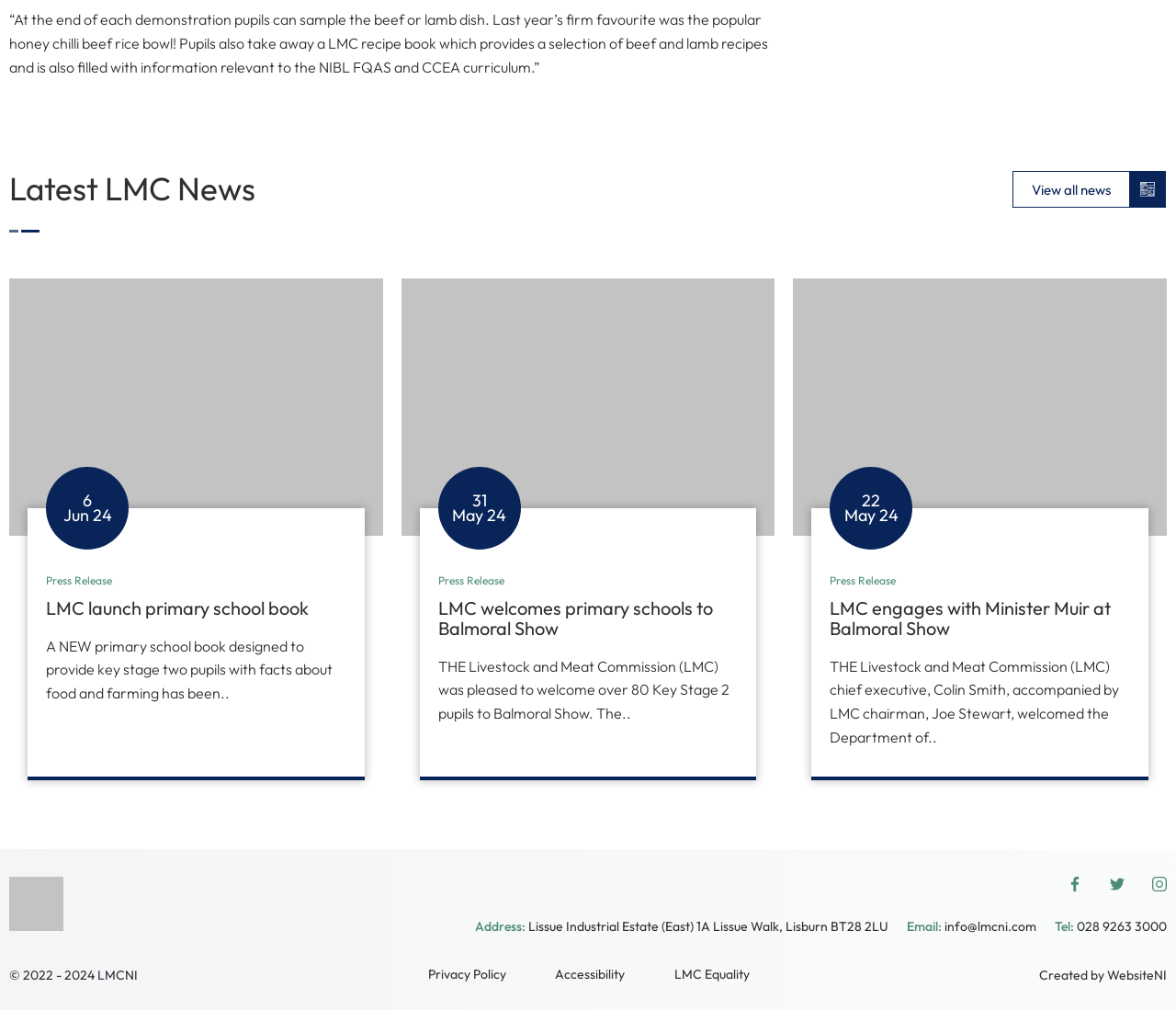Can you pinpoint the bounding box coordinates for the clickable element required for this instruction: "Read LMC launch primary school book"? The coordinates should be four float numbers between 0 and 1, i.e., [left, top, right, bottom].

[0.008, 0.275, 0.326, 0.772]